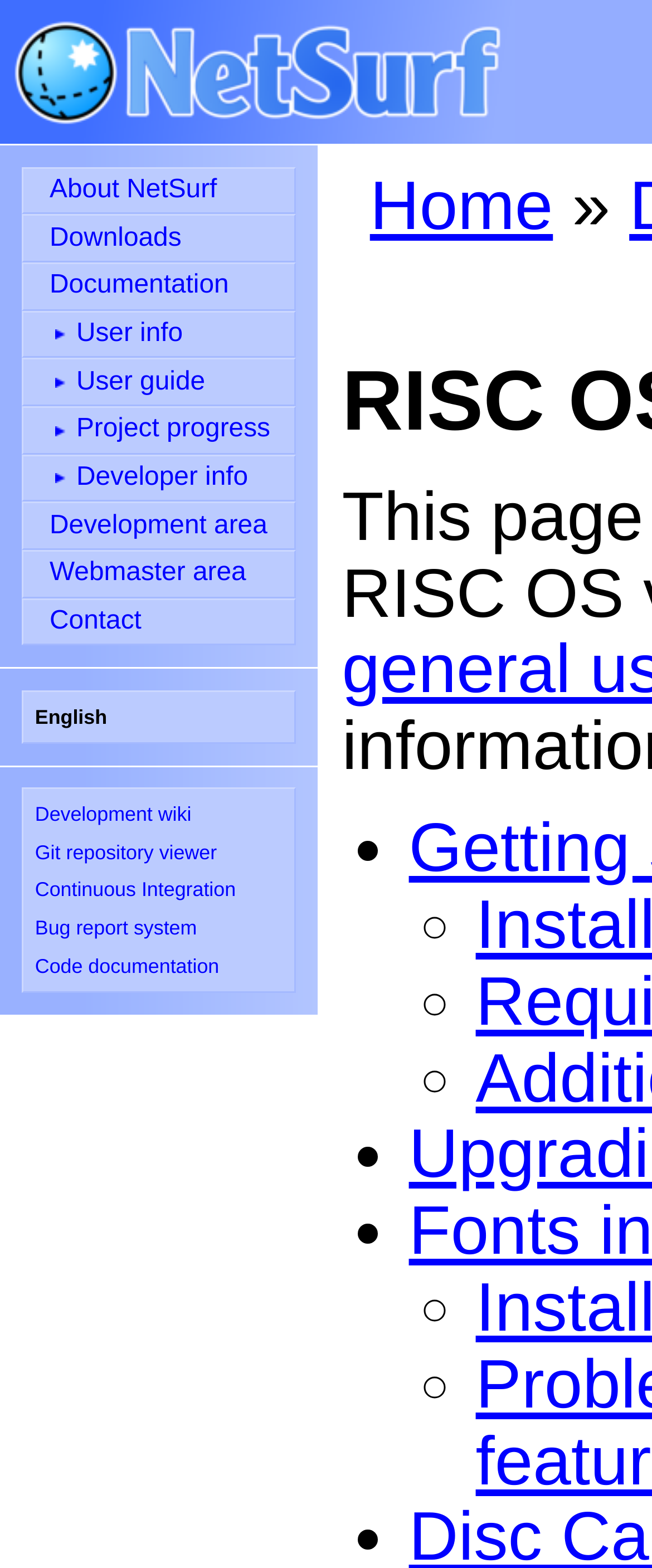Pinpoint the bounding box coordinates of the clickable element needed to complete the instruction: "Go to Downloads". The coordinates should be provided as four float numbers between 0 and 1: [left, top, right, bottom].

[0.033, 0.137, 0.453, 0.167]